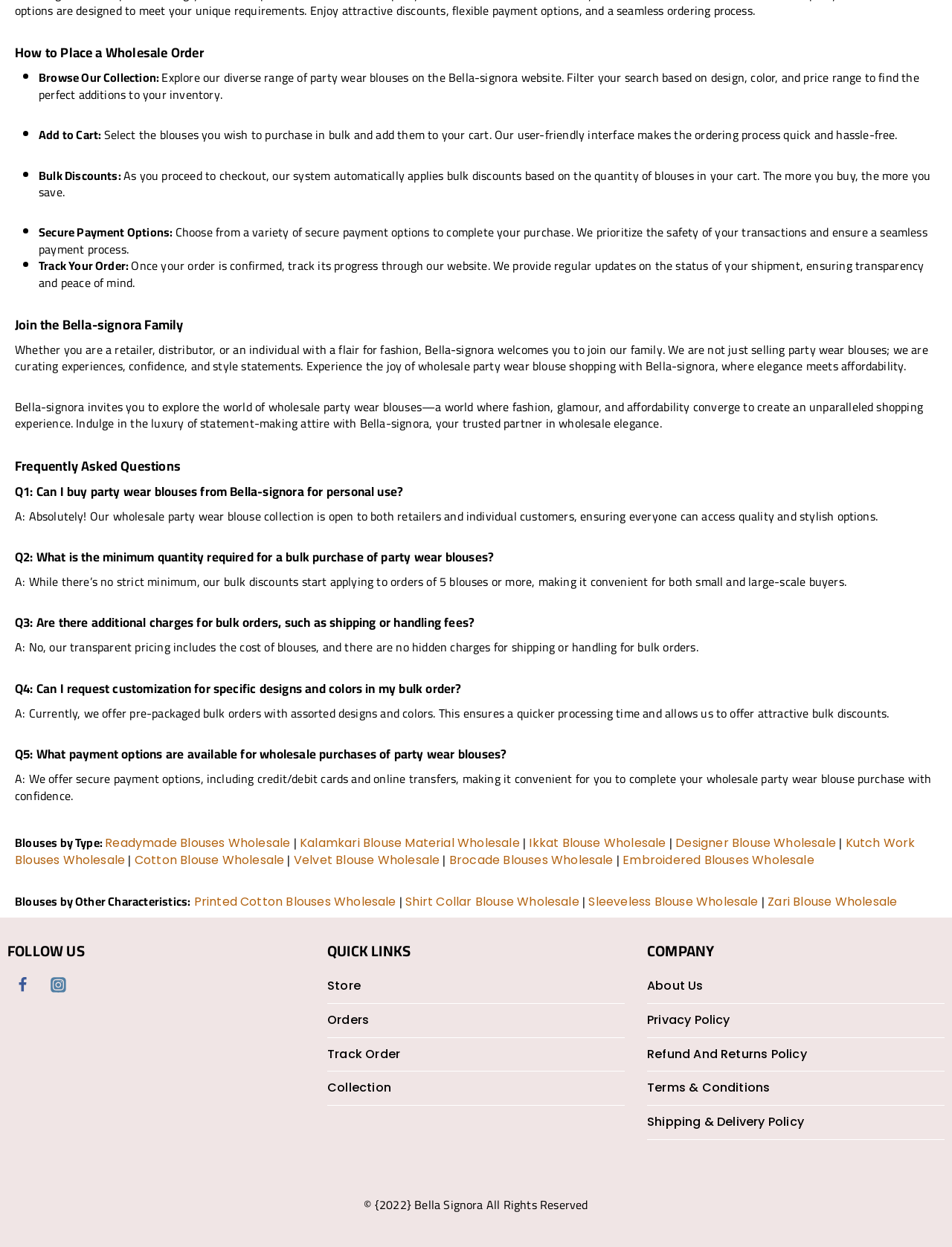Can I request customization for specific designs and colors in my bulk order?
Answer the question with detailed information derived from the image.

According to the FAQ section, the answer to the question 'Can I request customization for specific designs and colors in my bulk order?' is 'No', as stated in the response to Q4, which explains that currently, they offer pre-packaged bulk orders with assorted designs and colors.